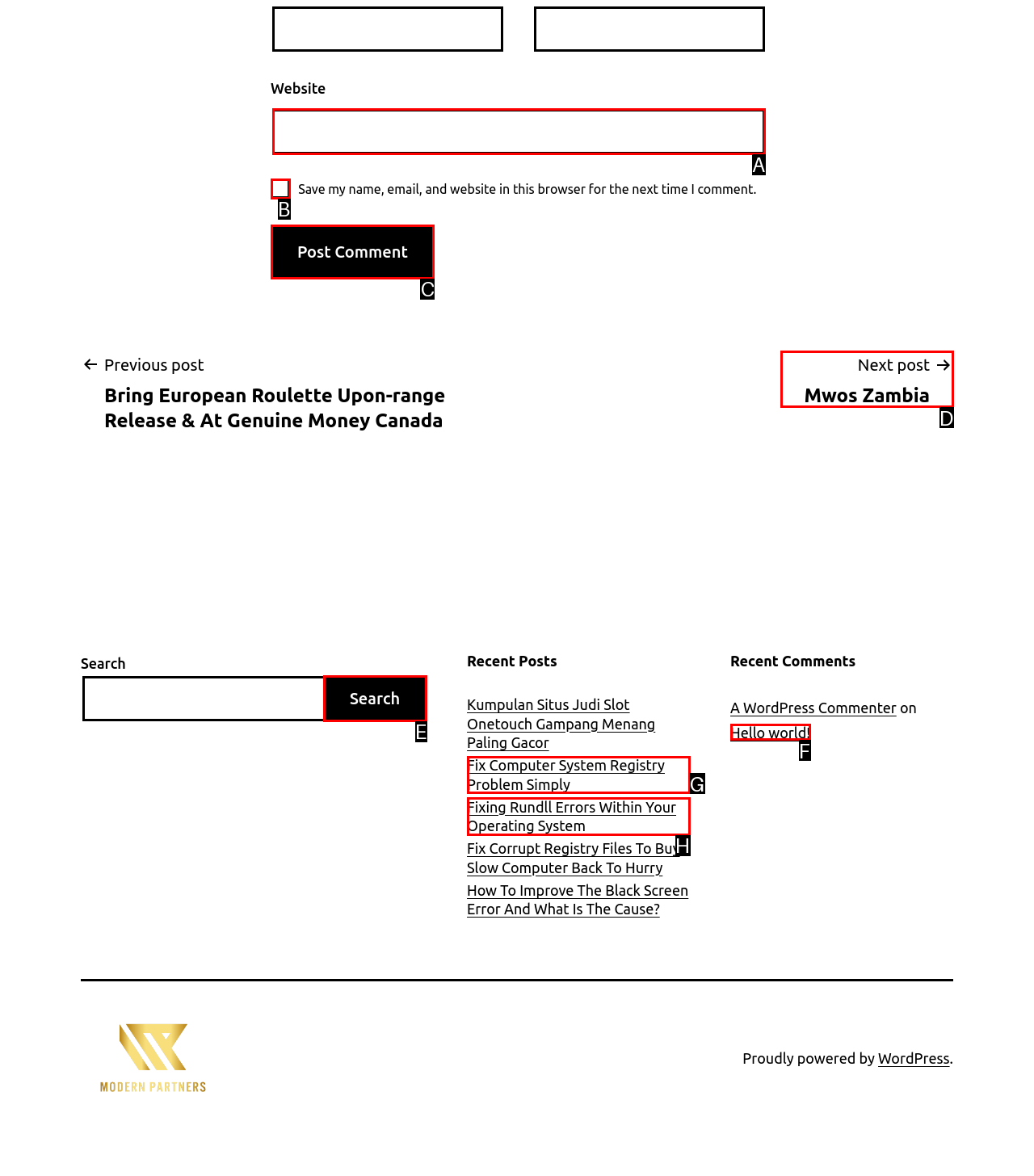Indicate the letter of the UI element that should be clicked to accomplish the task: Post a comment. Answer with the letter only.

C